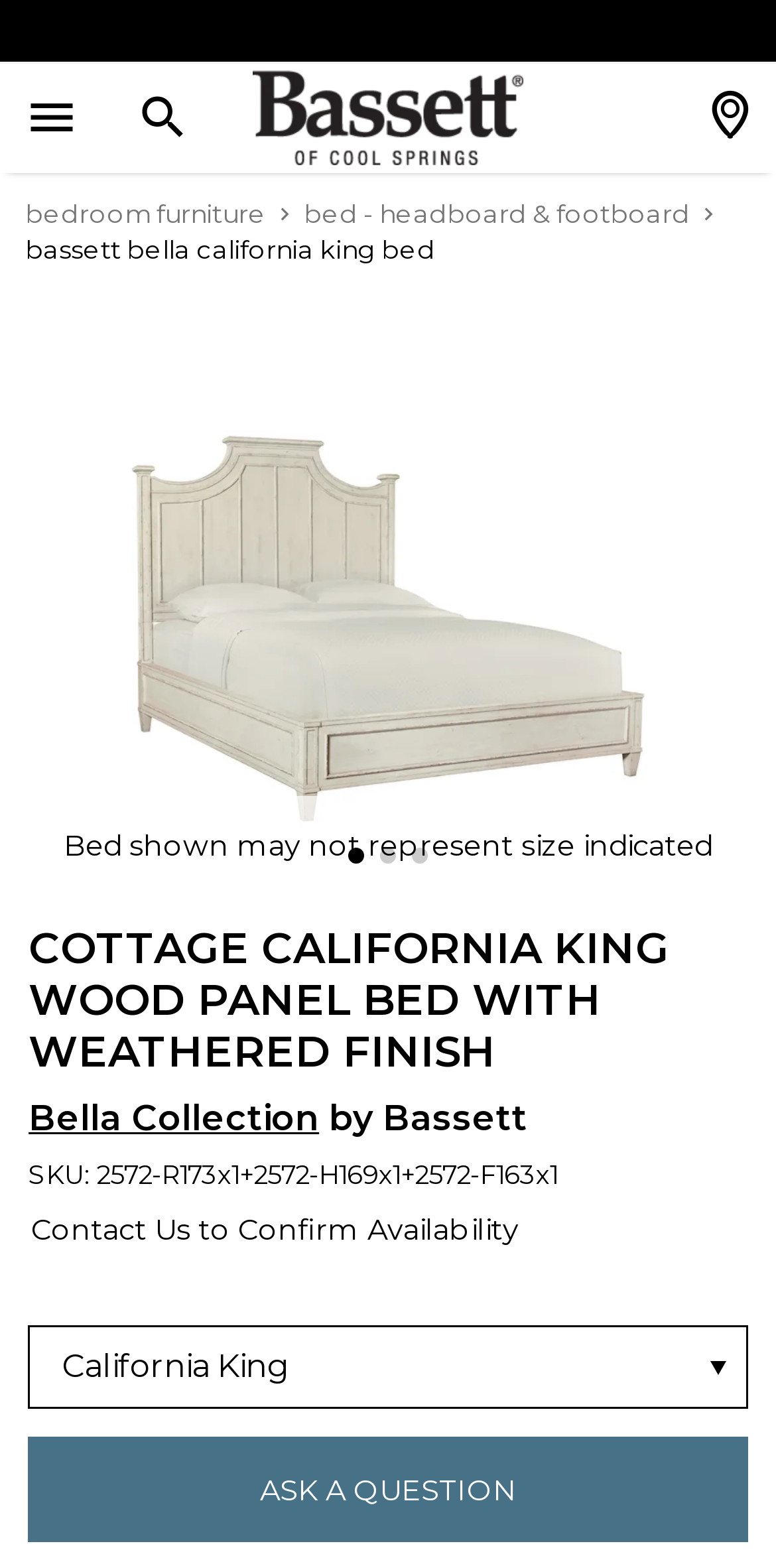Please identify the bounding box coordinates of the element's region that should be clicked to execute the following instruction: "click link 10". The bounding box coordinates must be four float numbers between 0 and 1, i.e., [left, top, right, bottom].

None